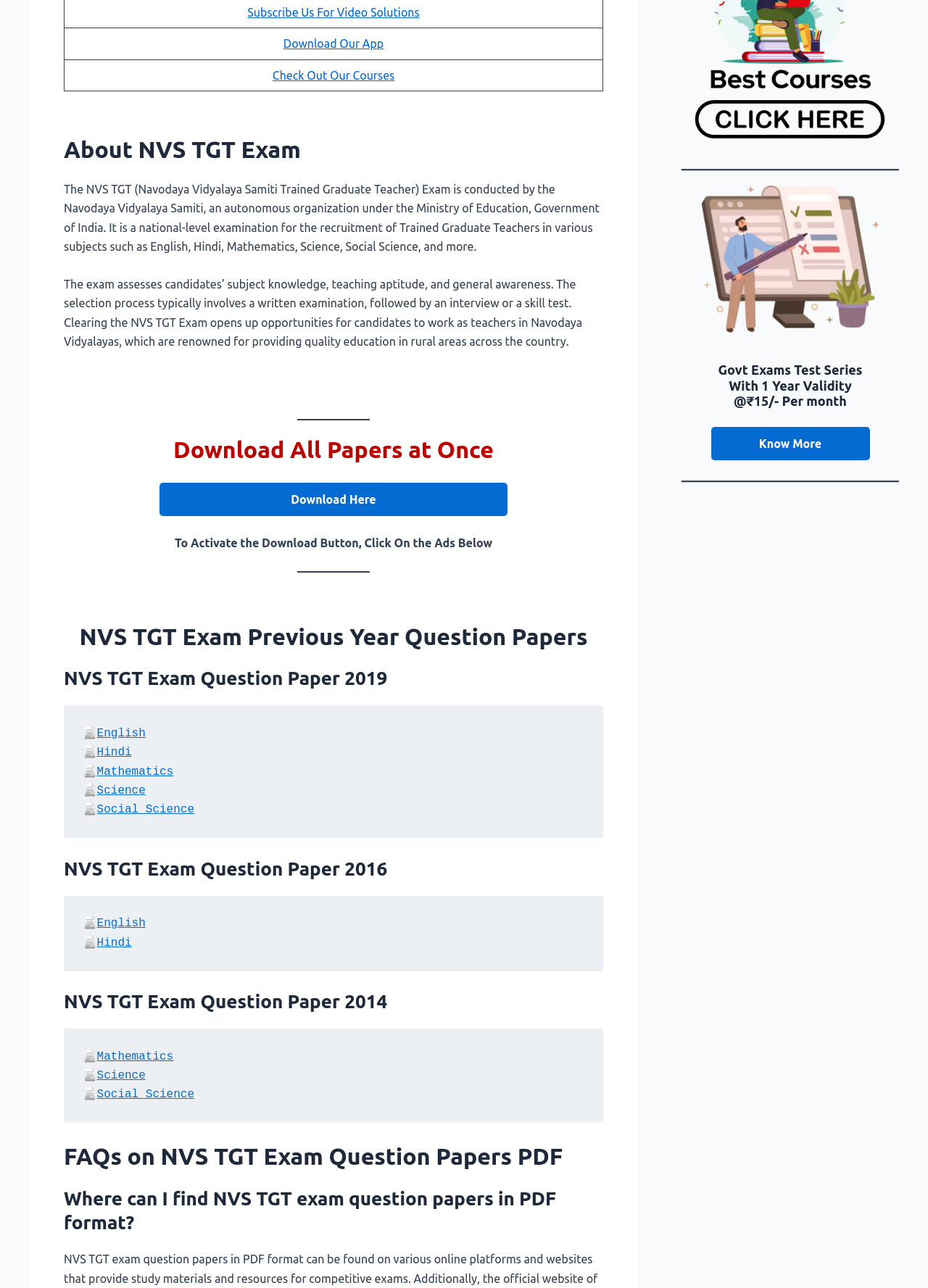From the given element description: "Download Here", find the bounding box for the UI element. Provide the coordinates as four float numbers between 0 and 1, in the order [left, top, right, bottom].

[0.172, 0.375, 0.547, 0.401]